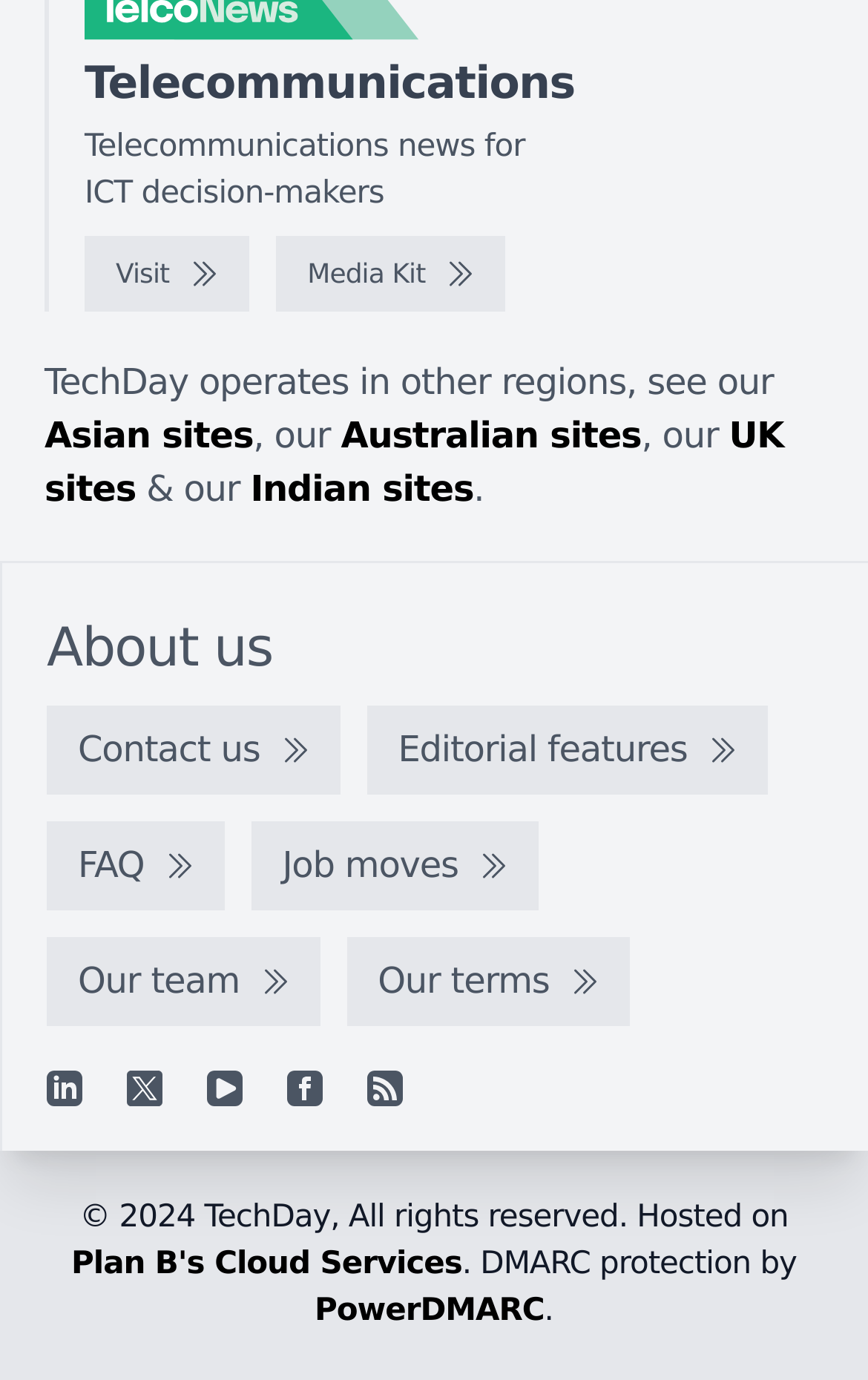What social media platforms does TechDay have a presence on?
Answer the question with a detailed explanation, including all necessary information.

TechDay has a presence on various social media platforms, including Linkedin, YouTube, and Facebook, as indicated by the links to these platforms at the bottom of the webpage.